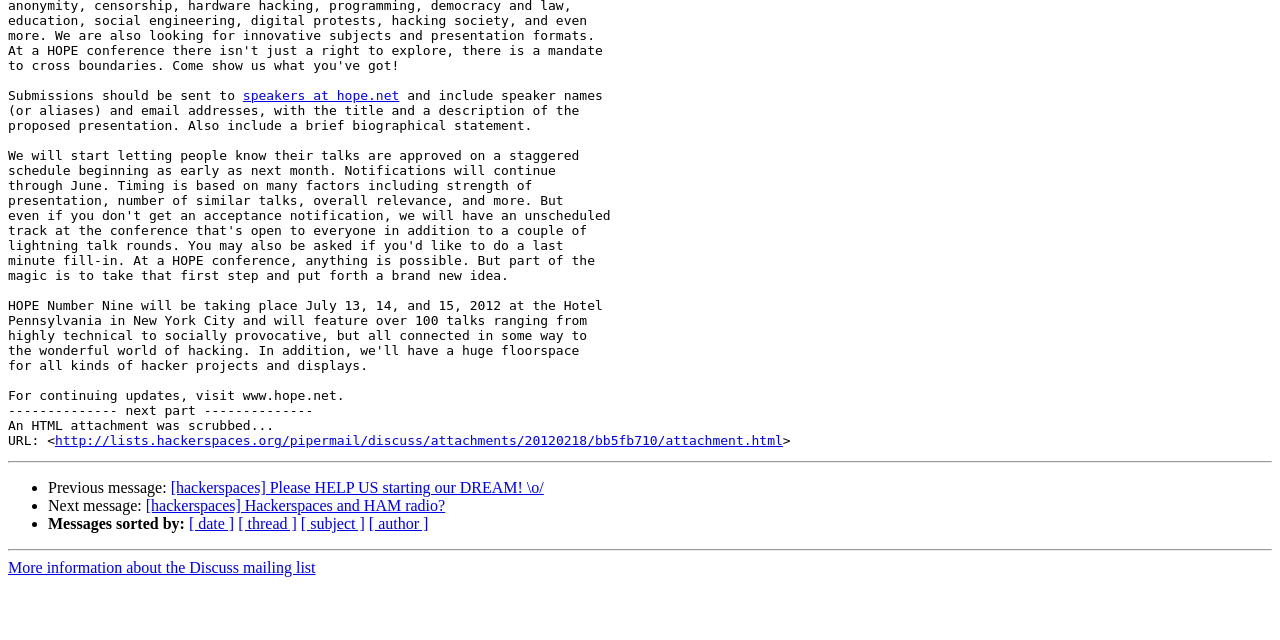Bounding box coordinates must be specified in the format (top-left x, top-left y, bottom-right x, bottom-right y). All values should be floating point numbers between 0 and 1. What are the bounding box coordinates of the UI element described as: http://lists.hackerspaces.org/pipermail/discuss/attachments/20120218/bb5fb710/attachment.html

[0.043, 0.677, 0.612, 0.701]